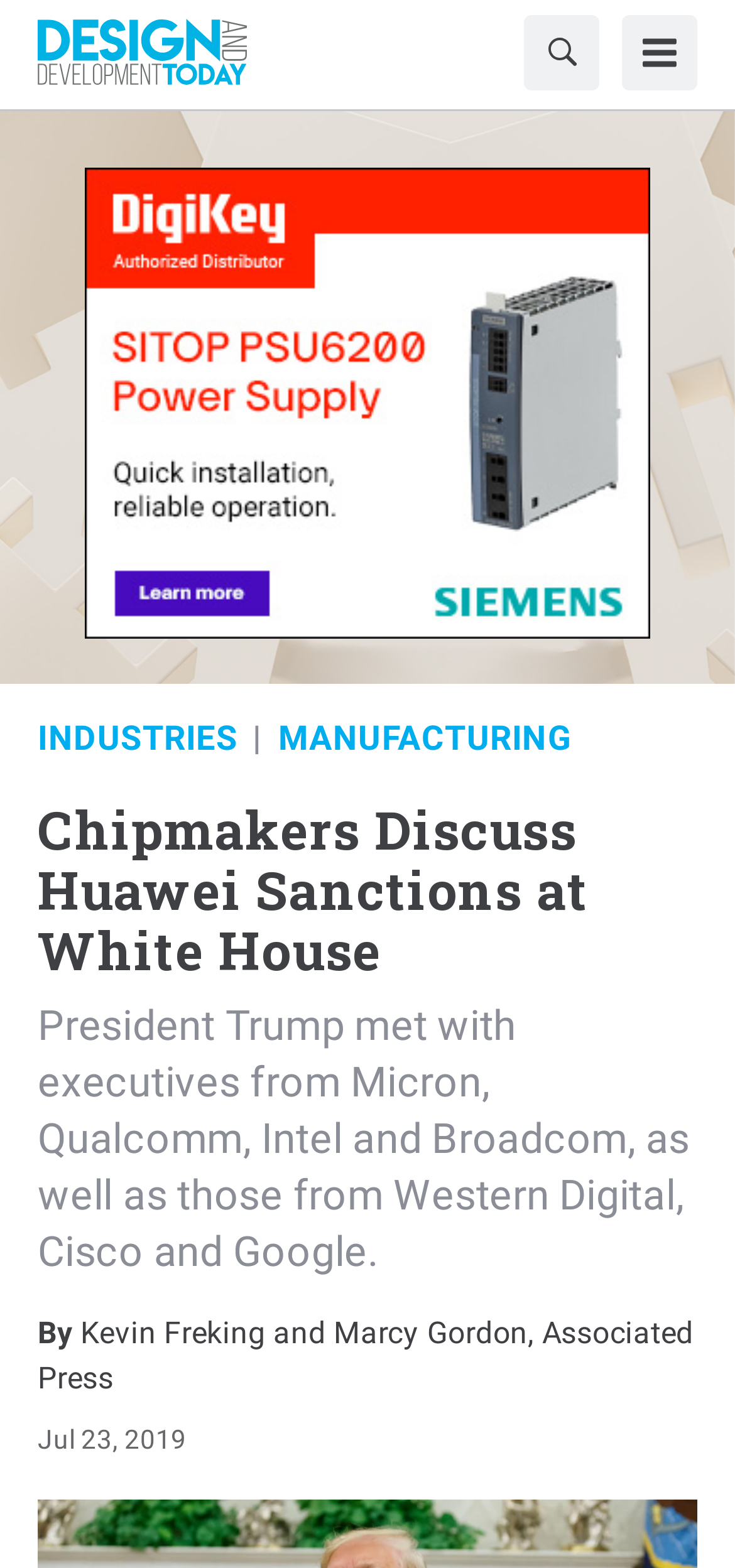Can you look at the image and give a comprehensive answer to the question:
Who met with President Trump?

I determined the answer by reading the static text in the main content section, which states 'President Trump met with executives from Micron, Qualcomm, Intel and Broadcom, as well as those from Western Digital, Cisco and Google.' This text explicitly lists the companies whose executives met with President Trump.